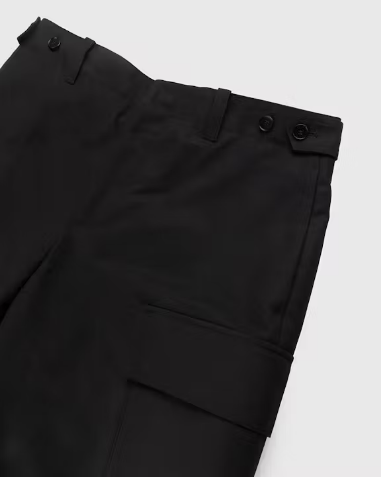Examine the image carefully and respond to the question with a detailed answer: 
How many buttons are on the waistband?

The caption highlights the shorts' buttoned waistband, which includes two buttons, ensuring a secure fit. This information can be used to answer the question.